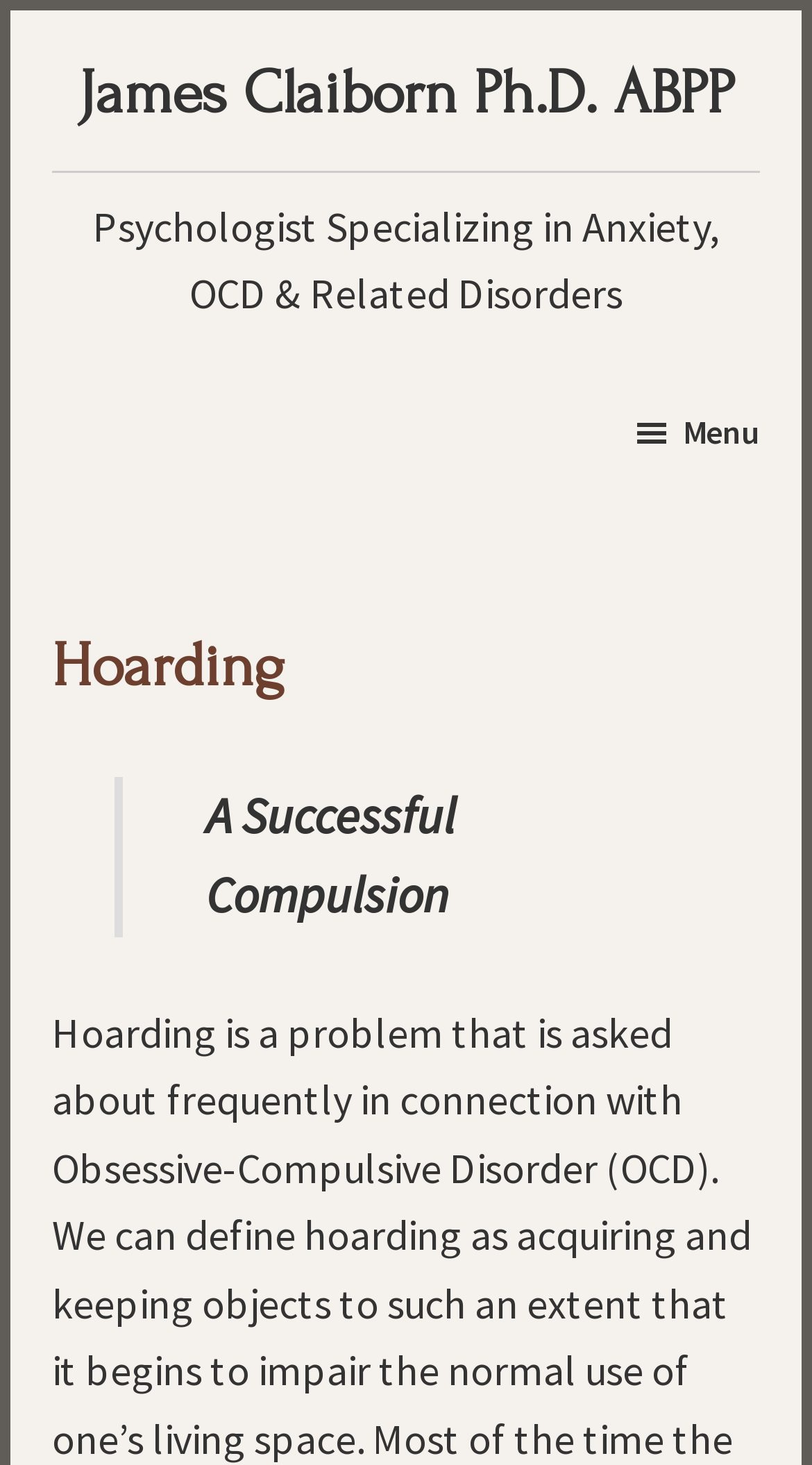What is the topic of the header?
Based on the visual content, answer with a single word or a brief phrase.

Hoarding